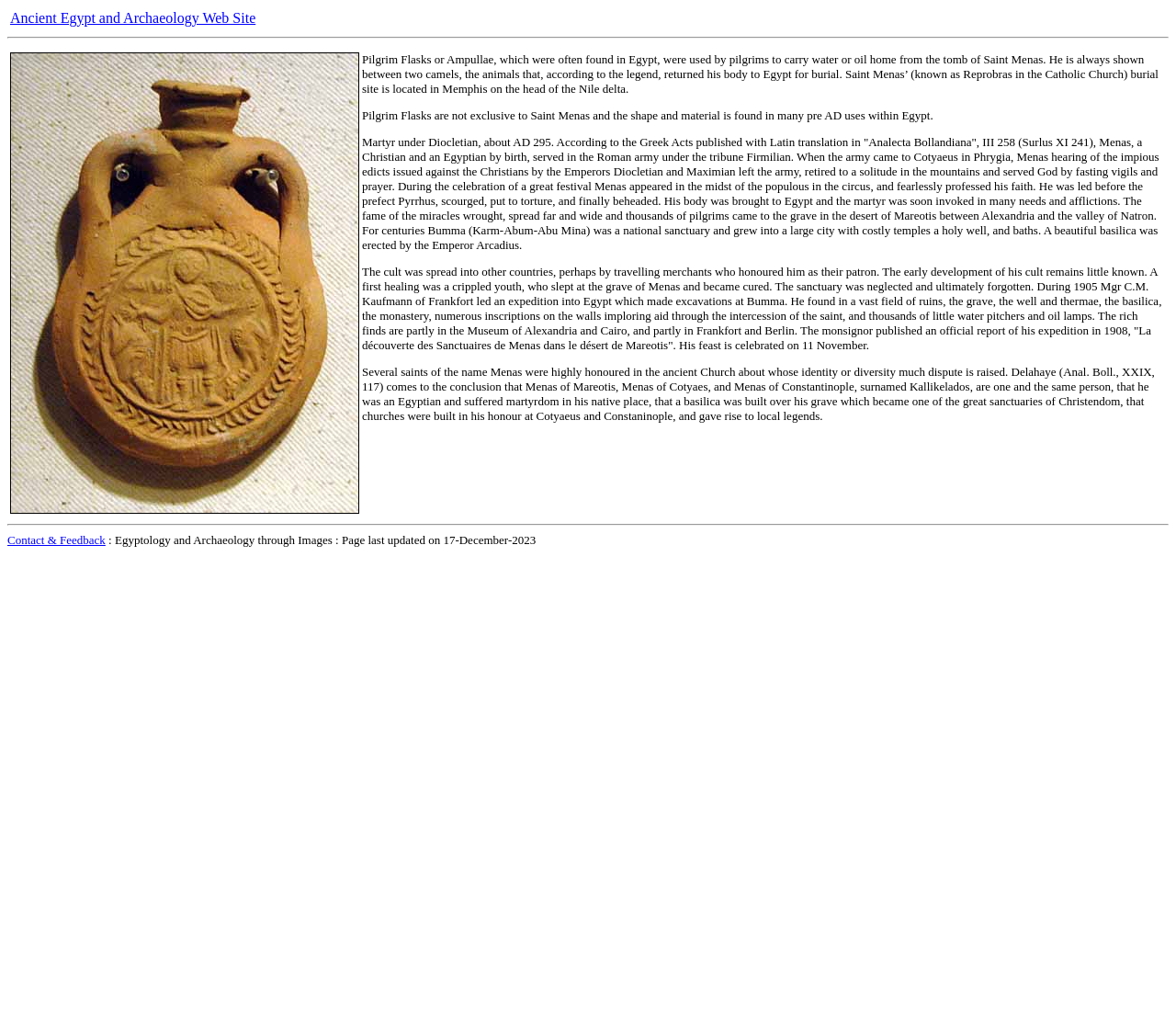Where is the burial site of Saint Menas located?
Please provide a single word or phrase as your answer based on the screenshot.

Memphis